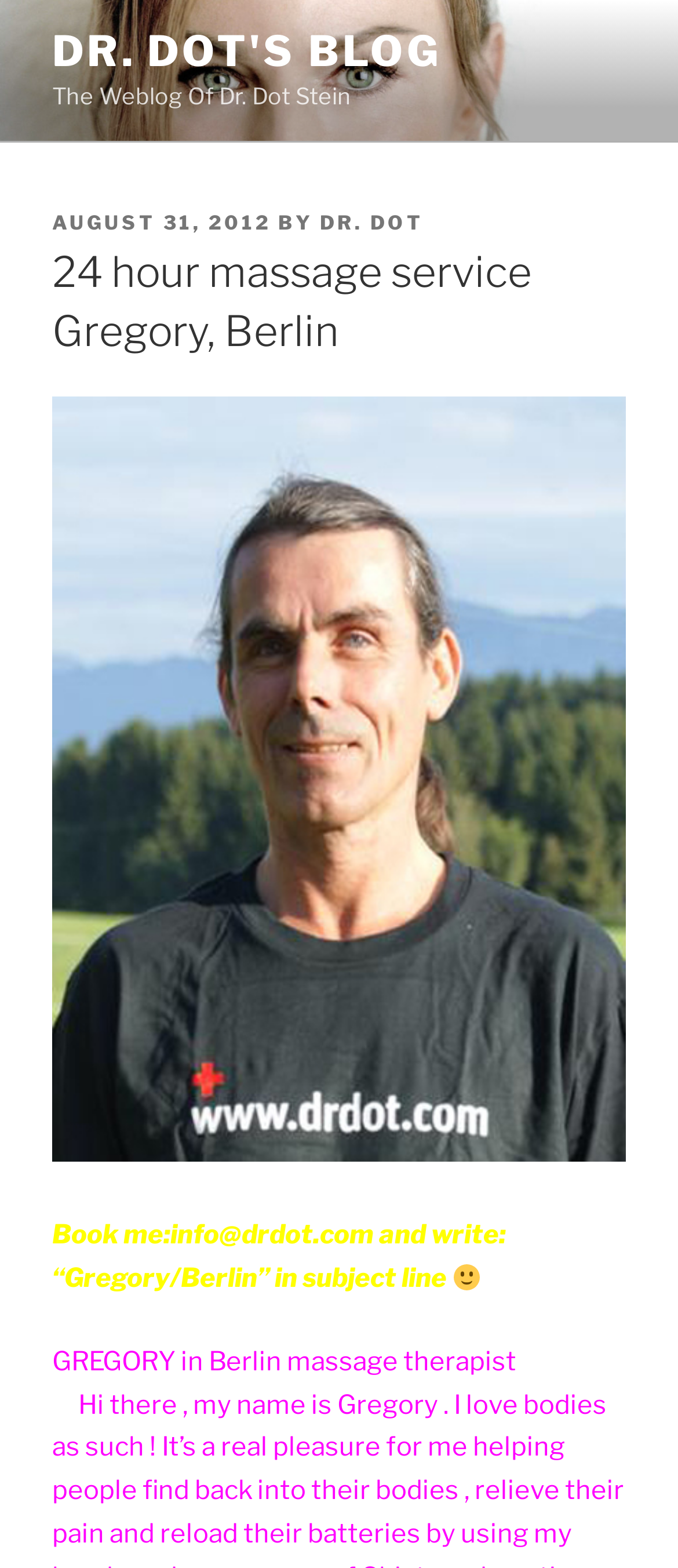Please extract the primary headline from the webpage.

24 hour massage service Gregory, Berlin